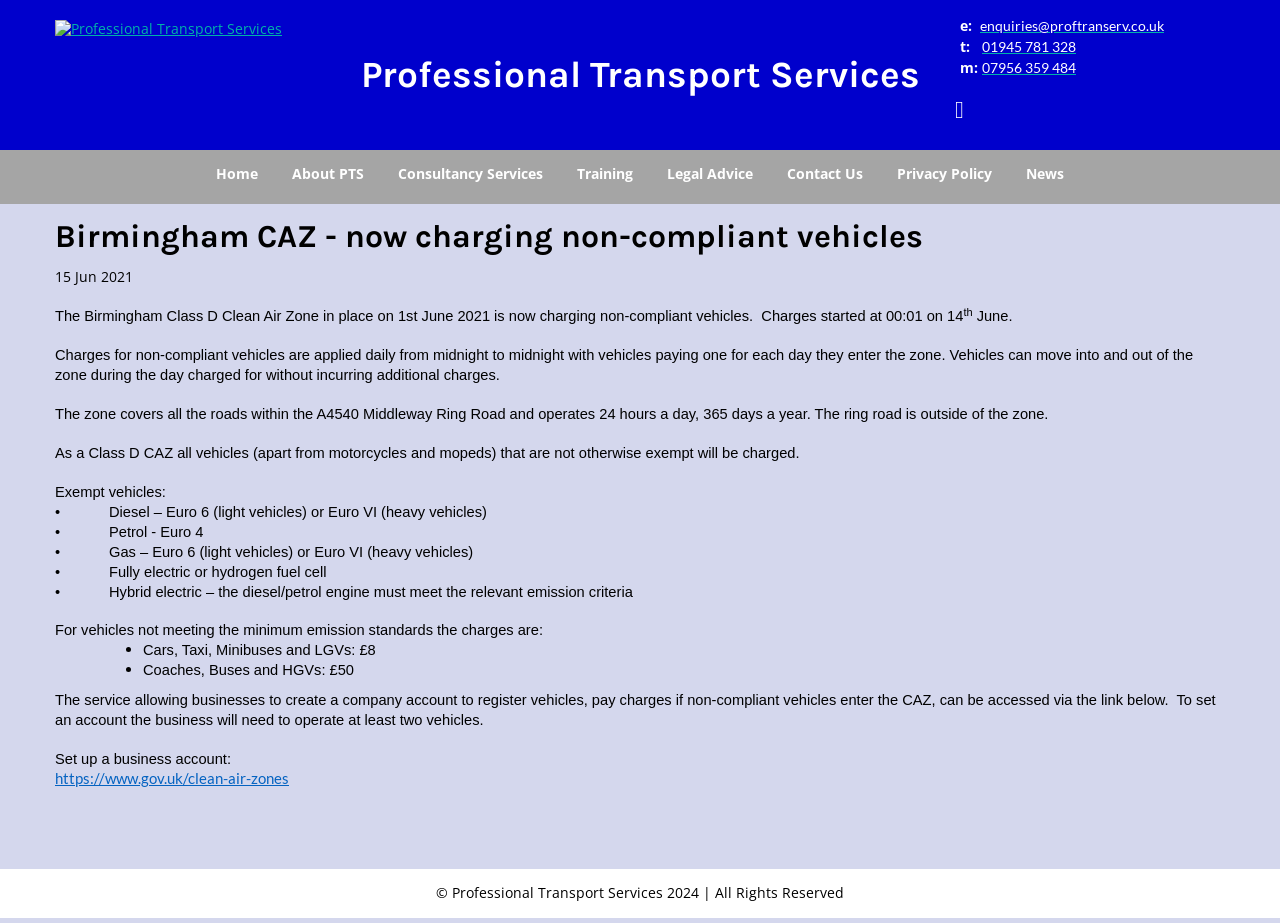Answer this question using a single word or a brief phrase:
What is the charge for cars, taxis, minibuses, and LGVs that are not compliant with the emission standards?

£8